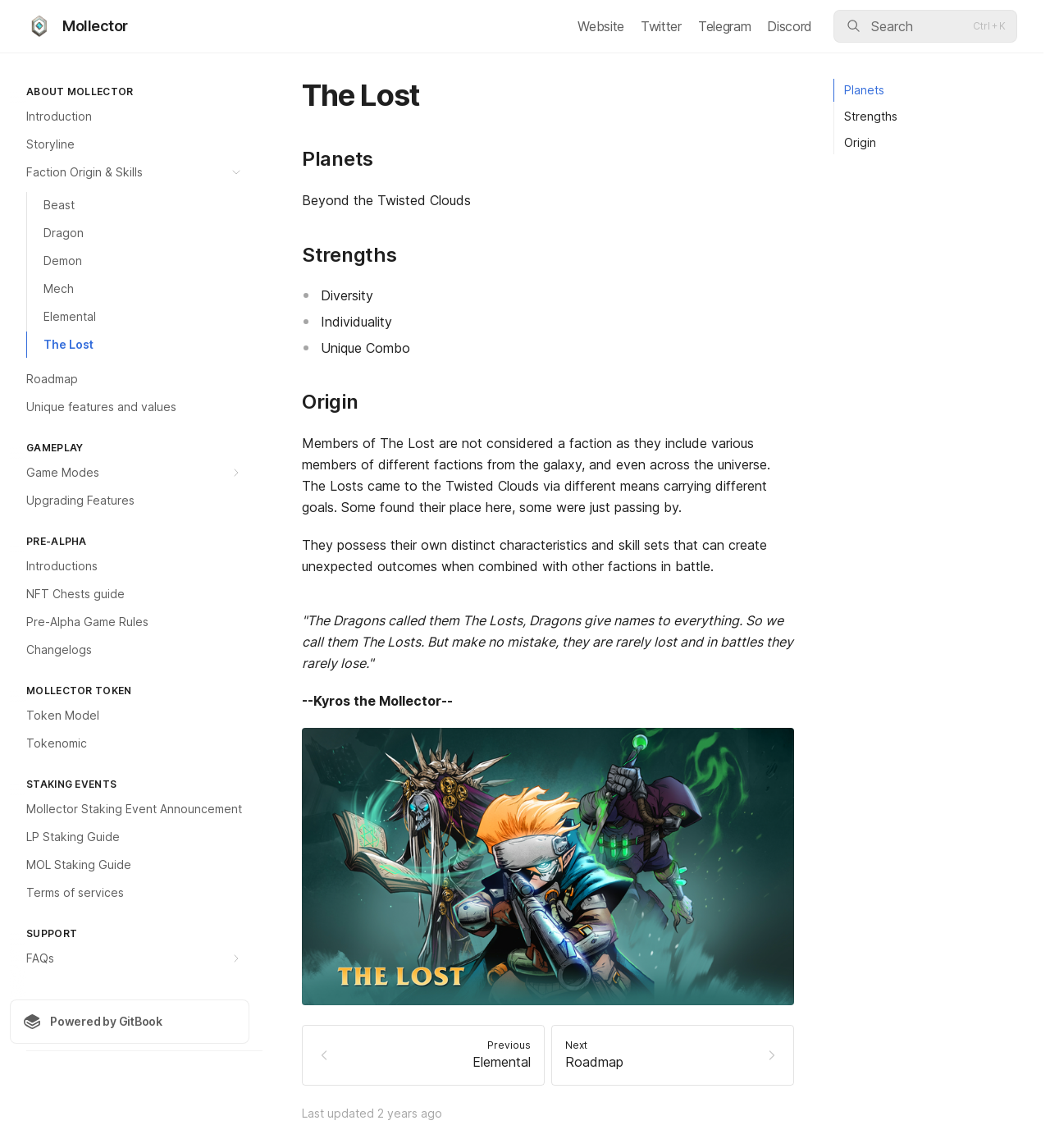Please specify the bounding box coordinates of the area that should be clicked to accomplish the following instruction: "Visit the Introduction page". The coordinates should consist of four float numbers between 0 and 1, i.e., [left, top, right, bottom].

[0.009, 0.09, 0.238, 0.113]